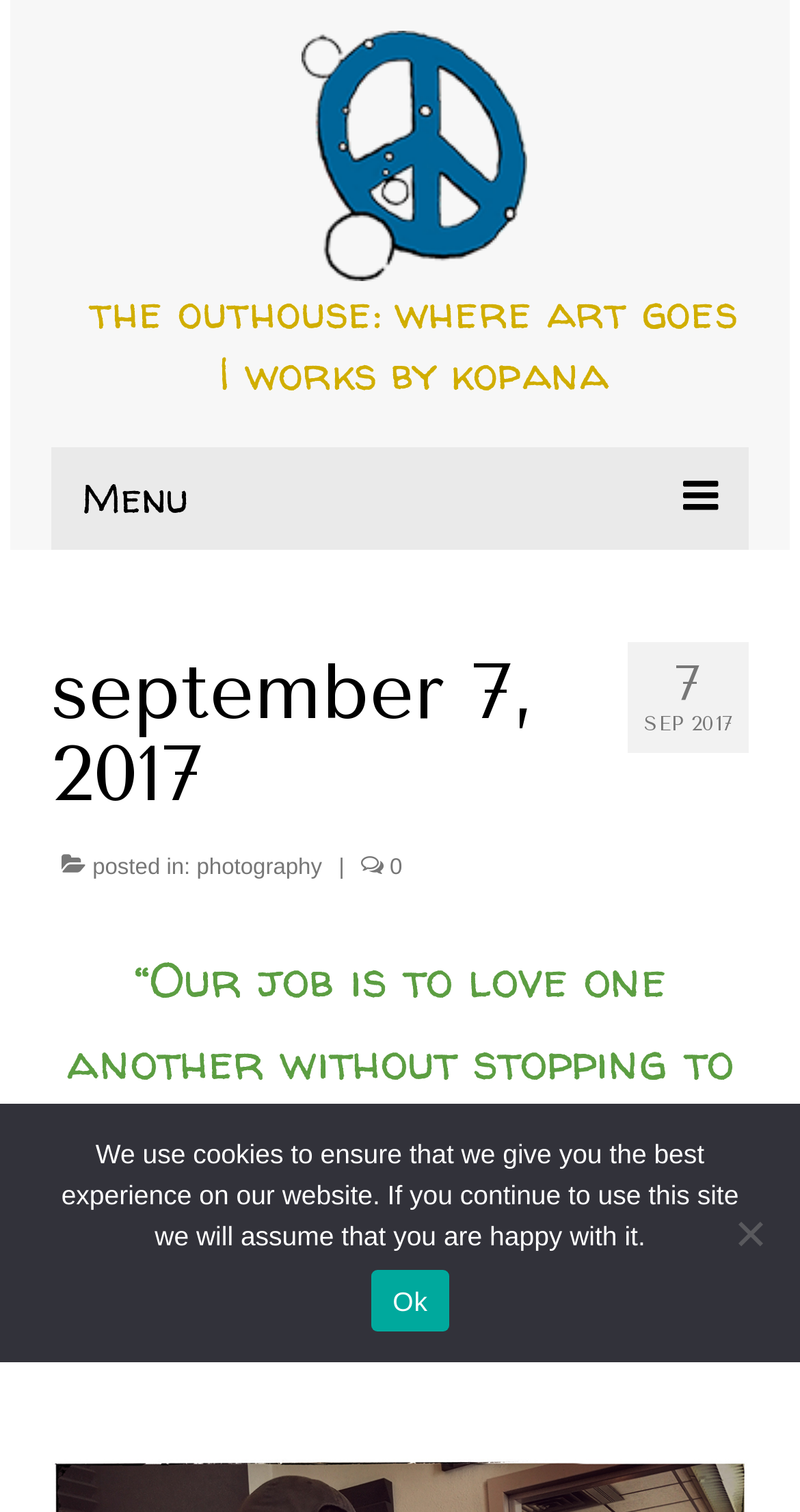Could you indicate the bounding box coordinates of the region to click in order to complete this instruction: "Go to the home page".

[0.09, 0.377, 0.91, 0.433]